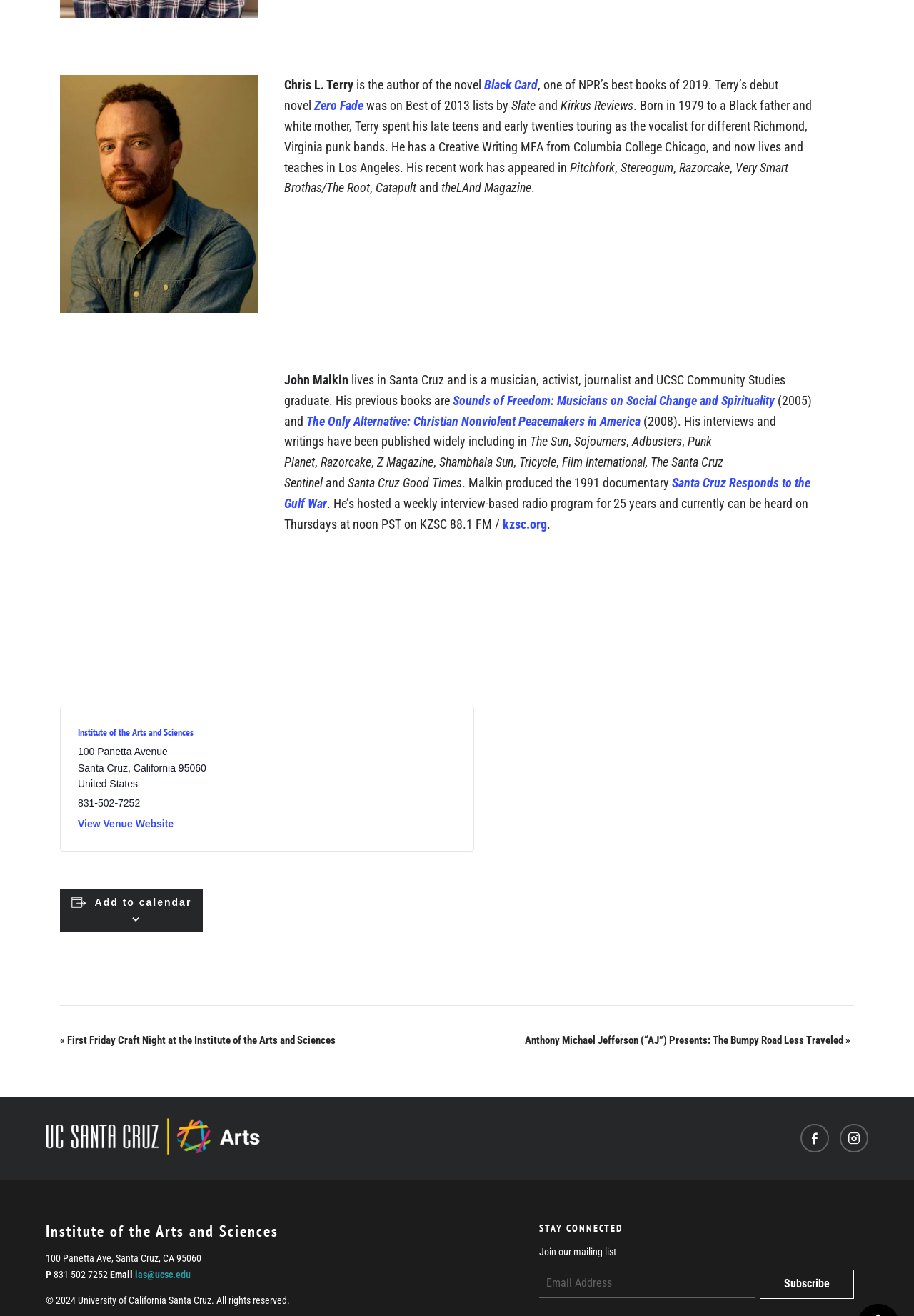Provide a brief response to the question using a single word or phrase: 
What can be done with the 'Add to calendar' button?

Add event to calendar